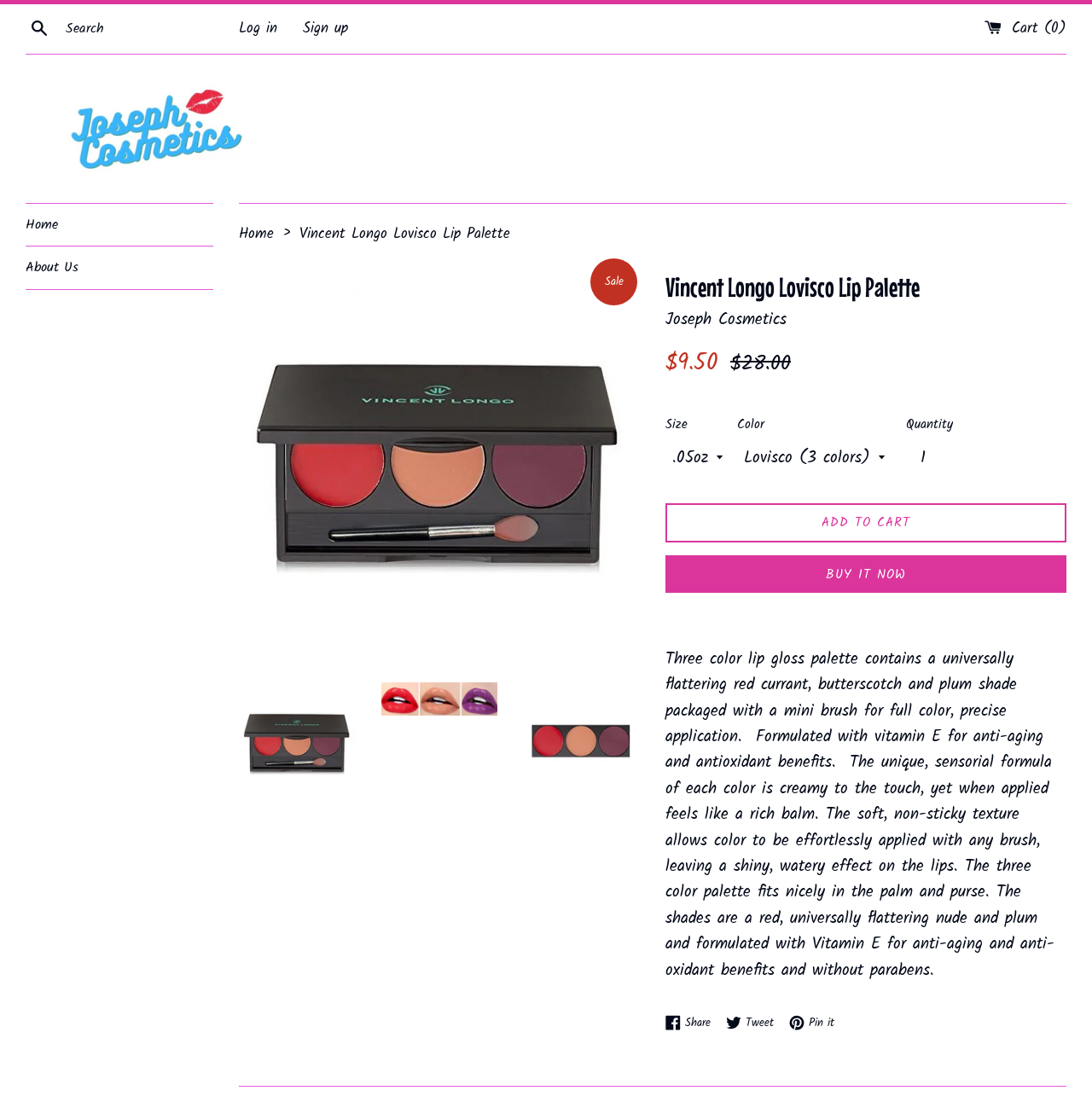Identify the main heading from the webpage and provide its text content.

Vincent Longo Lovisco Lip Palette